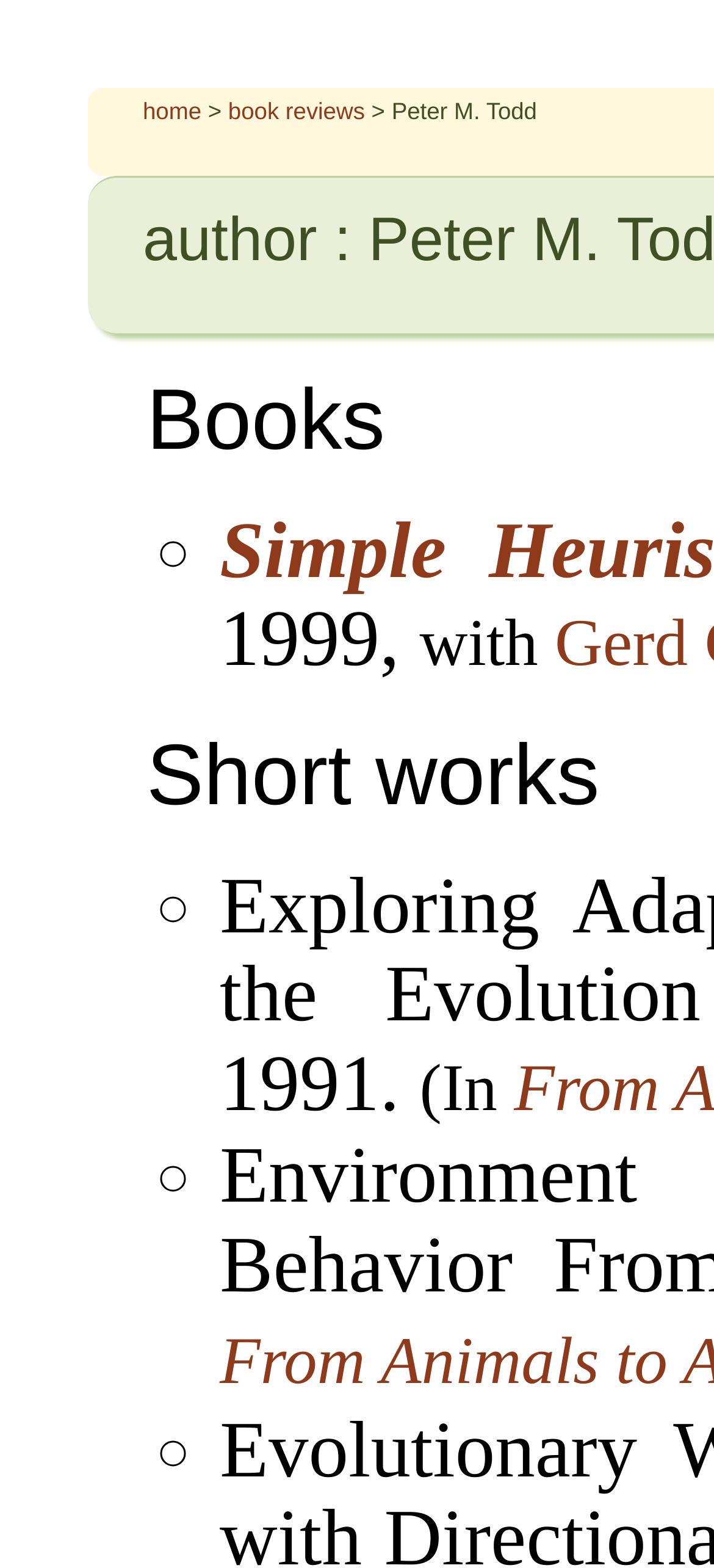How many words are in the second book review?
Give a one-word or short phrase answer based on the image.

1